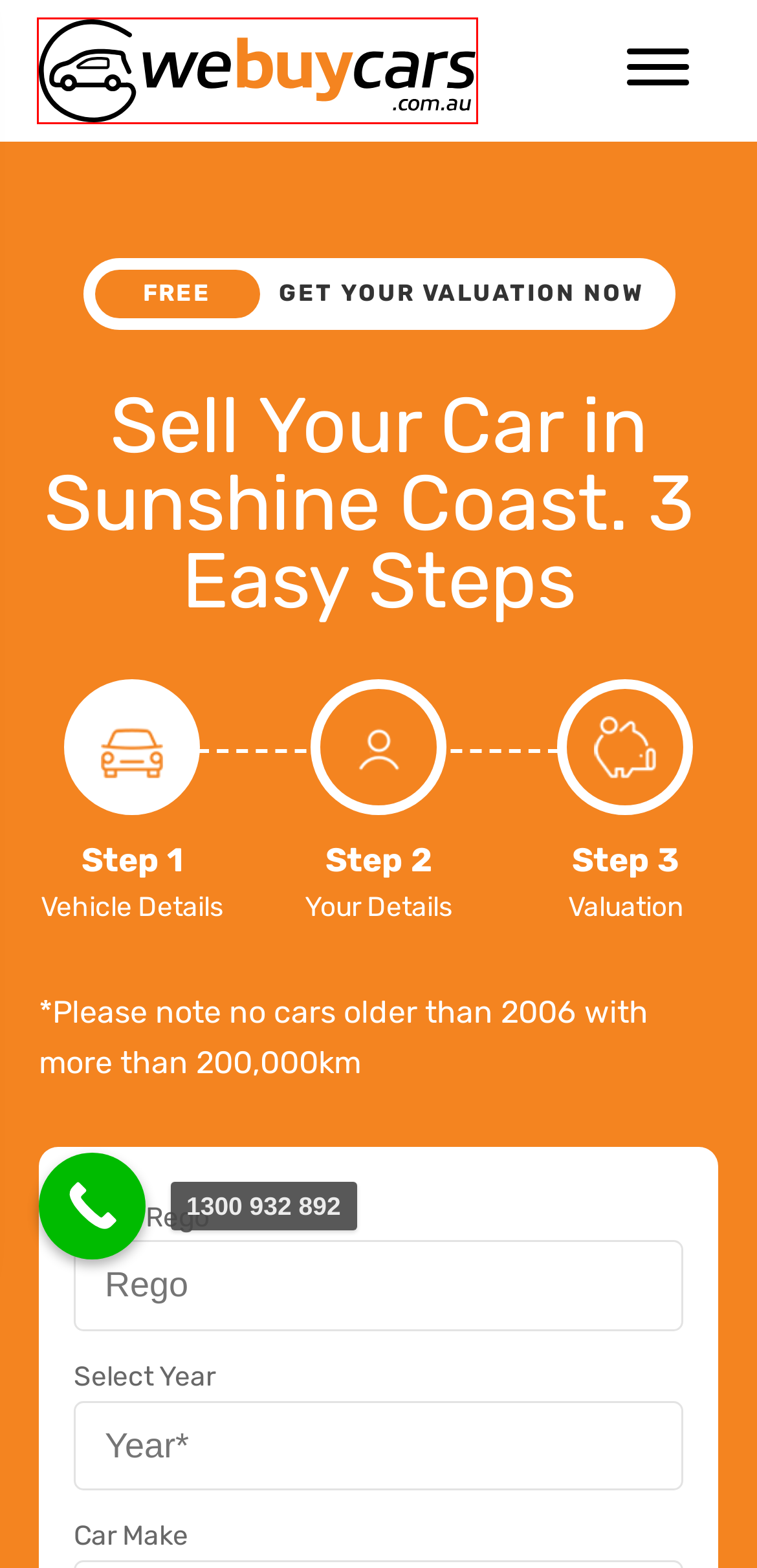Analyze the webpage screenshot with a red bounding box highlighting a UI element. Select the description that best matches the new webpage after clicking the highlighted element. Here are the options:
A. Terms & Conditions - We Buy Cars
B. Sell My Car Toowoomba - We Buy Cars
C. Sell My Car Gold Coast - We Buy Cars
D. Privacy Policy - We Buy Cars | Sell Your Car Over The Internet Fast
E. Our Locations - We Buy Cars
F. News - We Buy Cars
G. Frequently Asked Questions - We Buy Cars
H. Sell My Car Brisbane | We Buy Cars Brisbane

H